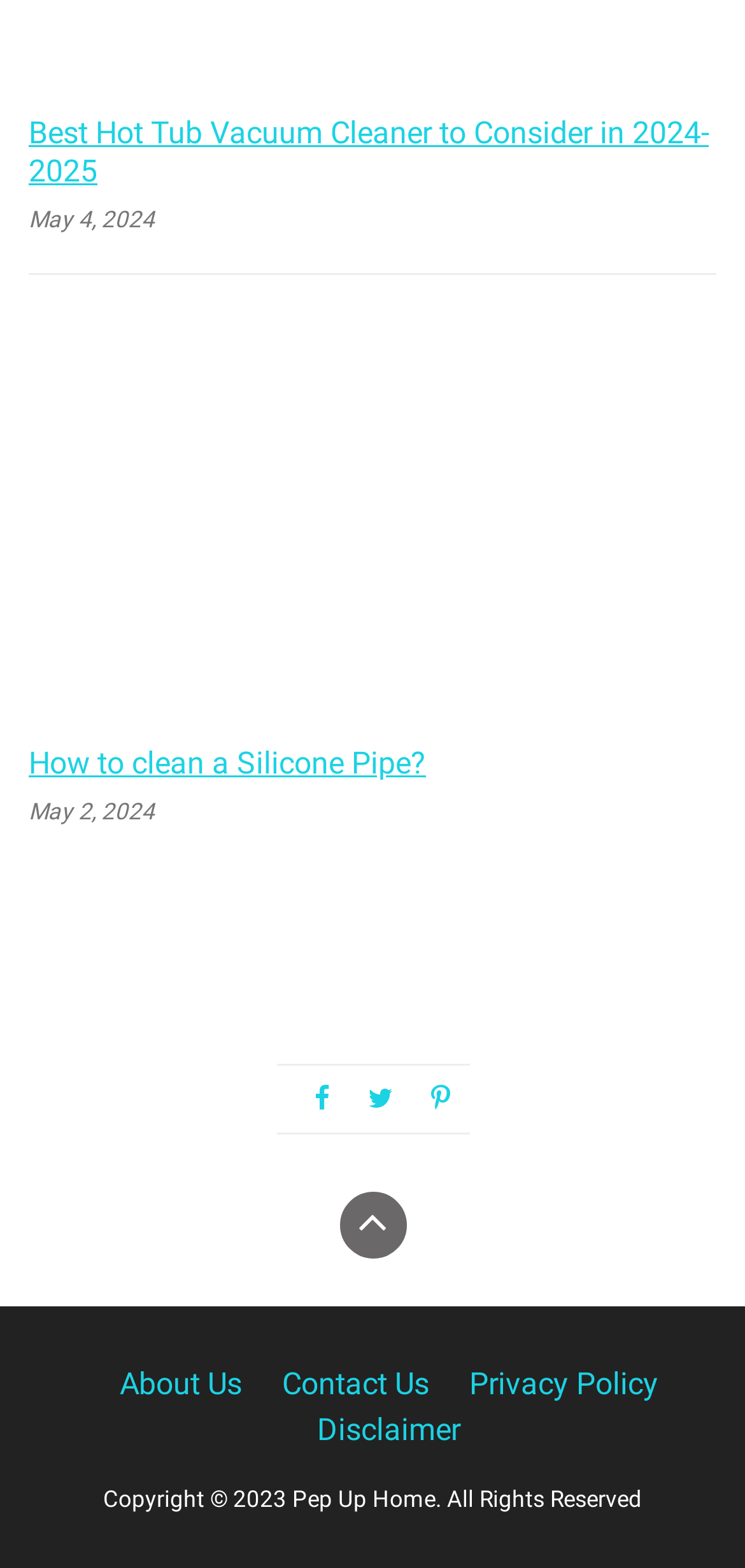How many links are there in the footer section?
From the screenshot, supply a one-word or short-phrase answer.

5